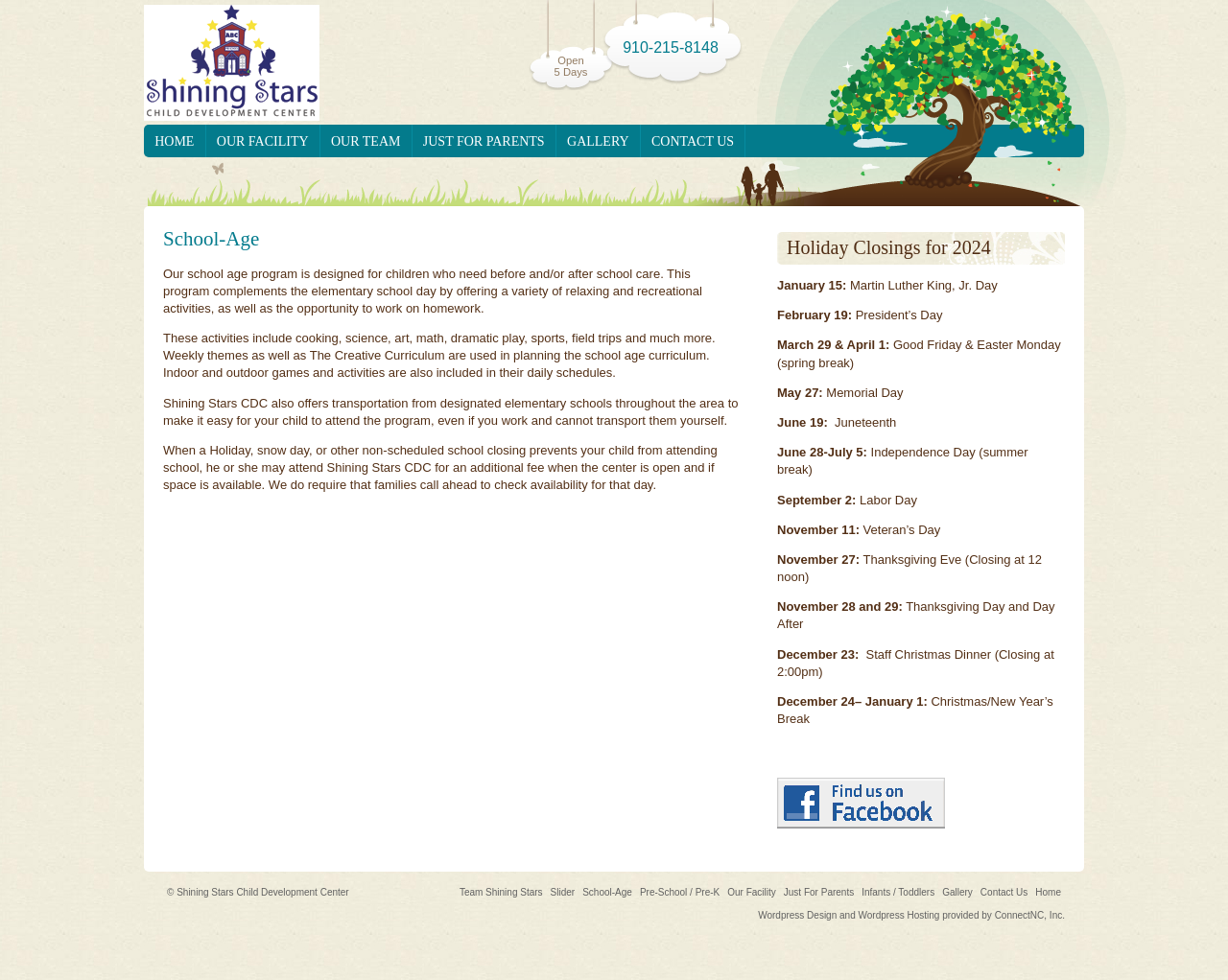Determine the coordinates of the bounding box for the clickable area needed to execute this instruction: "Check Holiday Closings for 2024".

[0.633, 0.237, 0.867, 0.27]